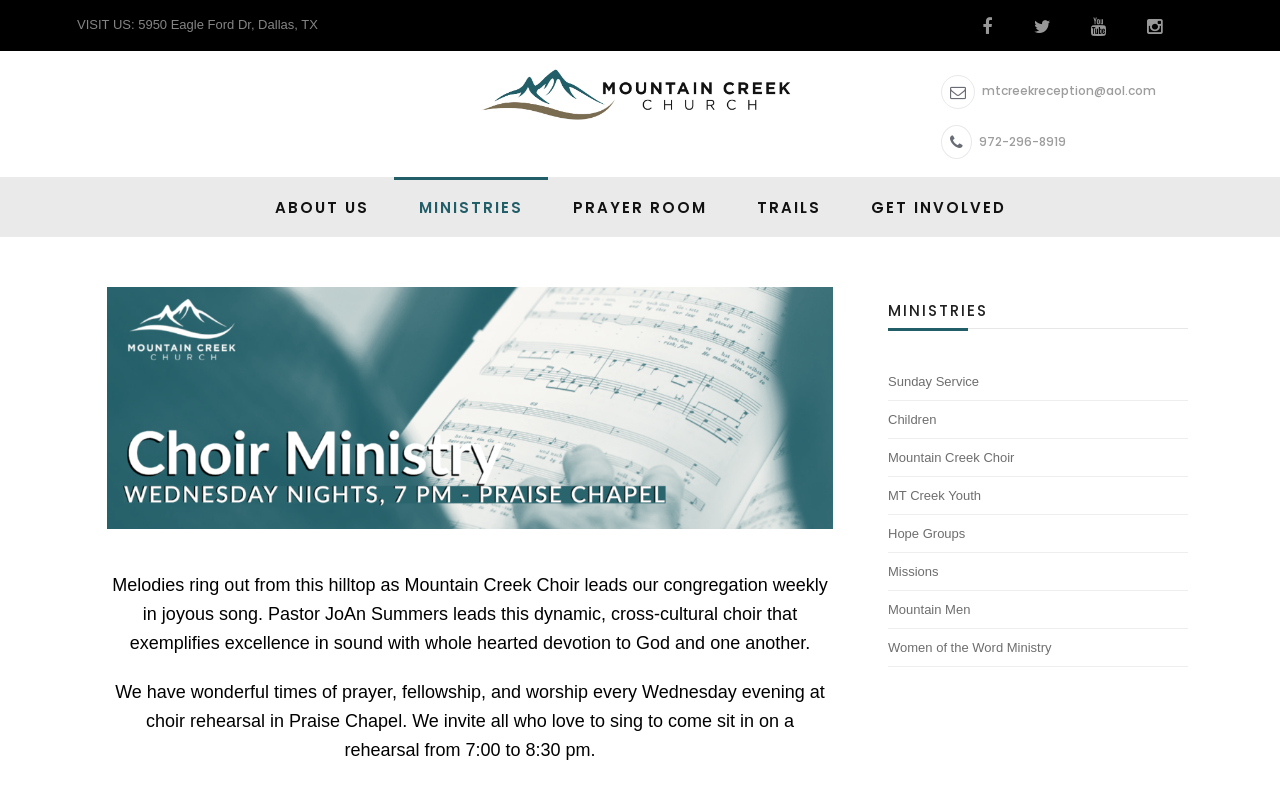Please find the bounding box coordinates of the section that needs to be clicked to achieve this instruction: "Visit the prayer room".

[0.428, 0.226, 0.571, 0.301]